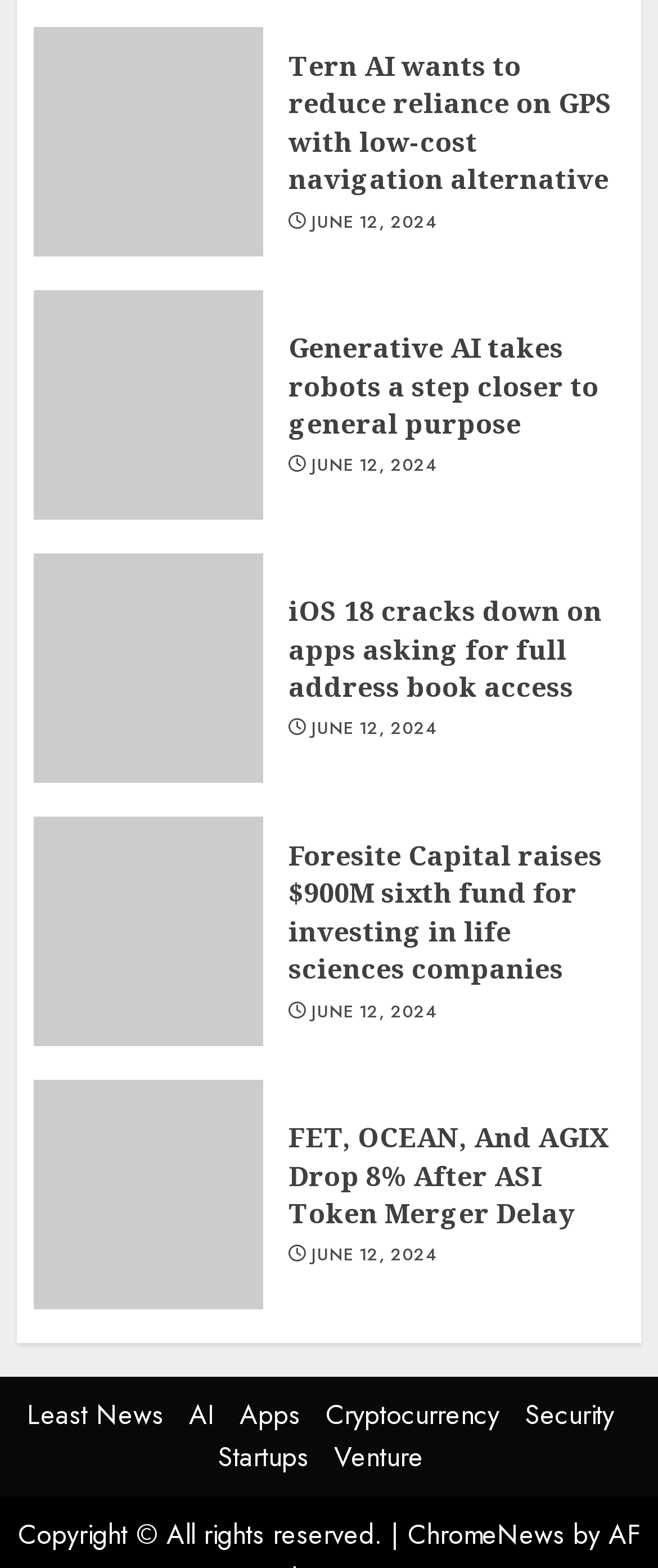Identify the bounding box for the described UI element: "ChromeNews".

[0.619, 0.966, 0.858, 0.991]